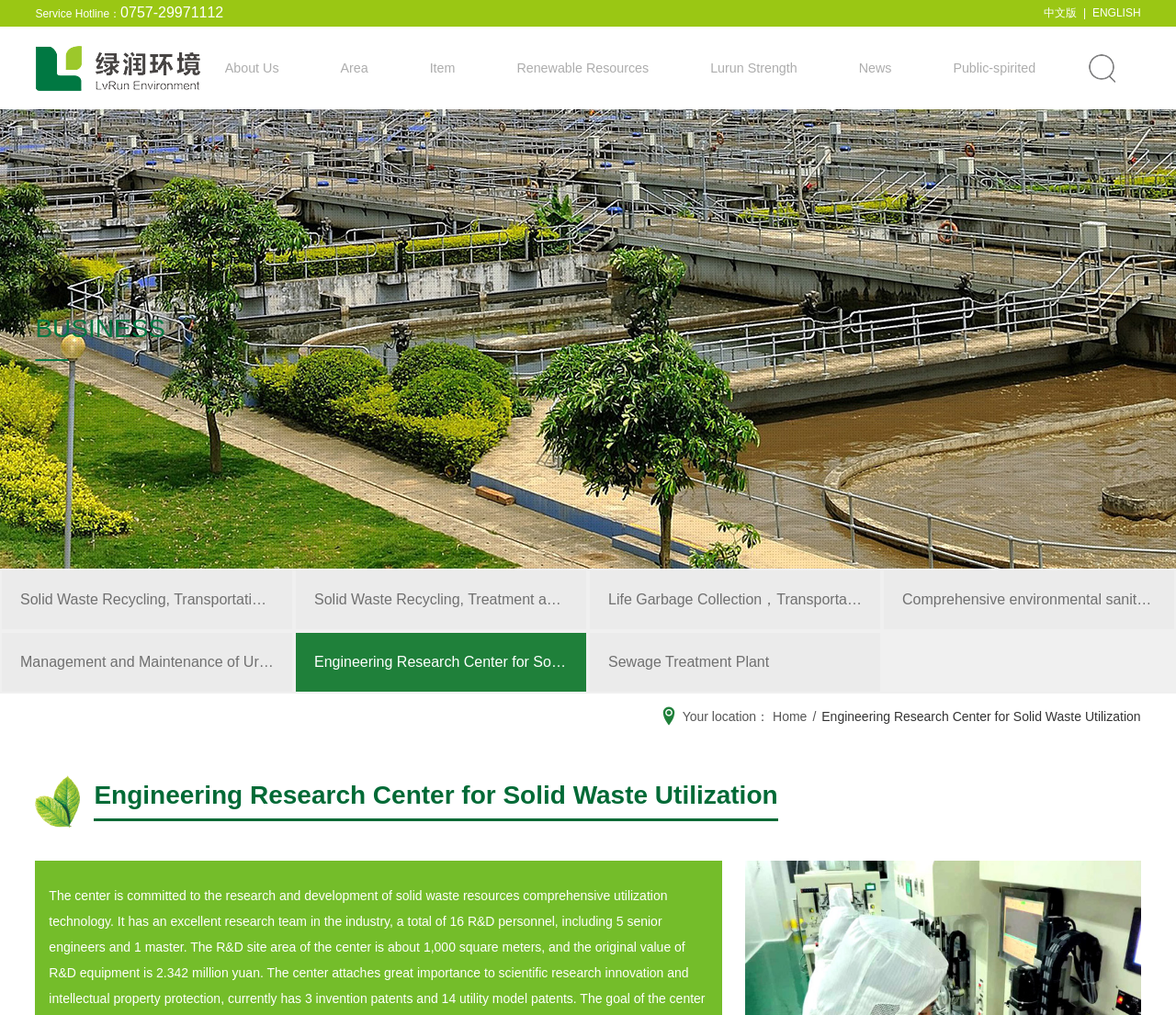Determine the bounding box coordinates (top-left x, top-left y, bottom-right x, bottom-right y) of the UI element described in the following text: Life Garbage Collection，Transportation，Processing Services

[0.509, 0.571, 0.741, 0.611]